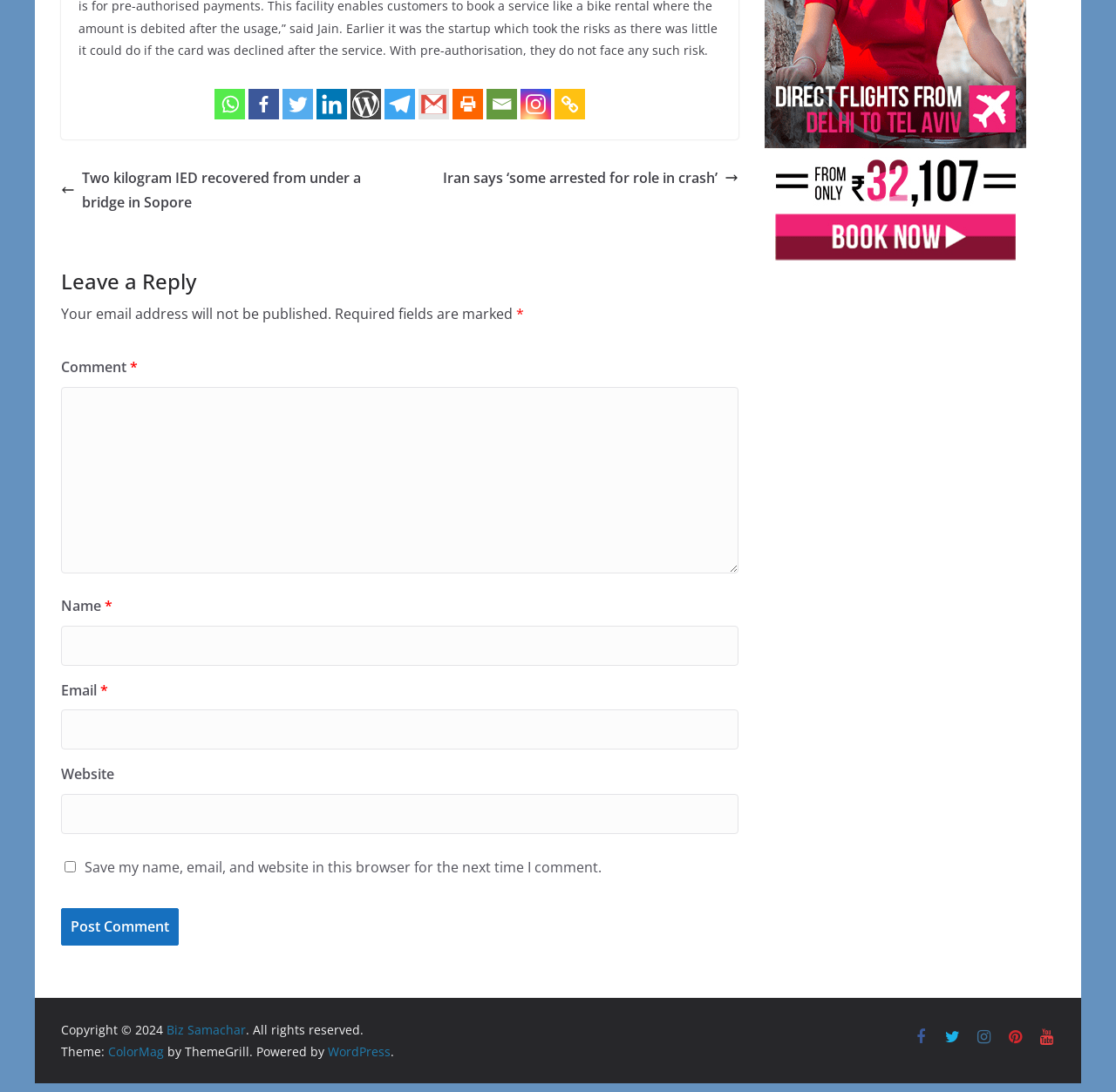Reply to the question below using a single word or brief phrase:
What is the copyright year of the website?

2024